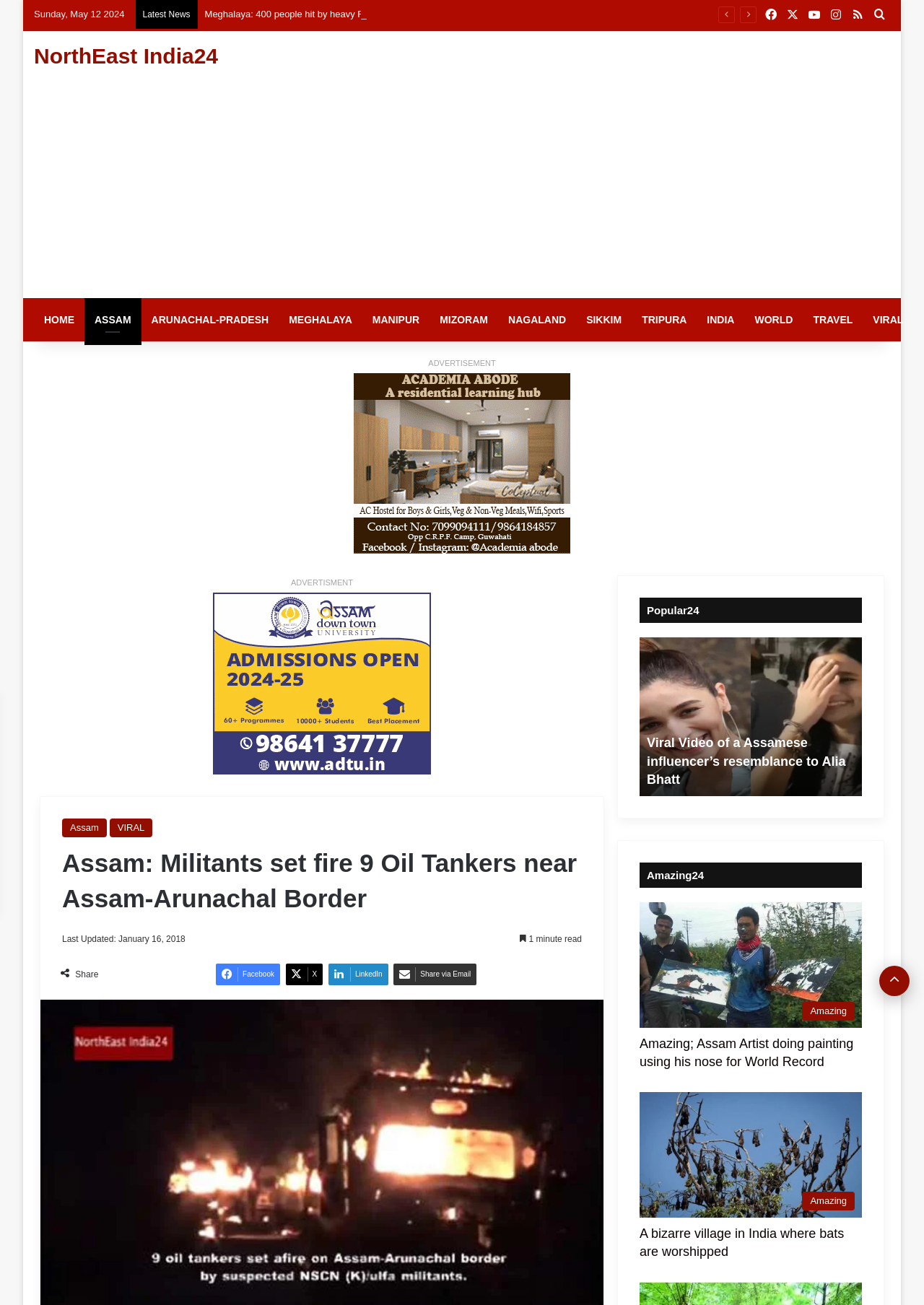Find the bounding box of the web element that fits this description: "A Thief in Farshore".

None